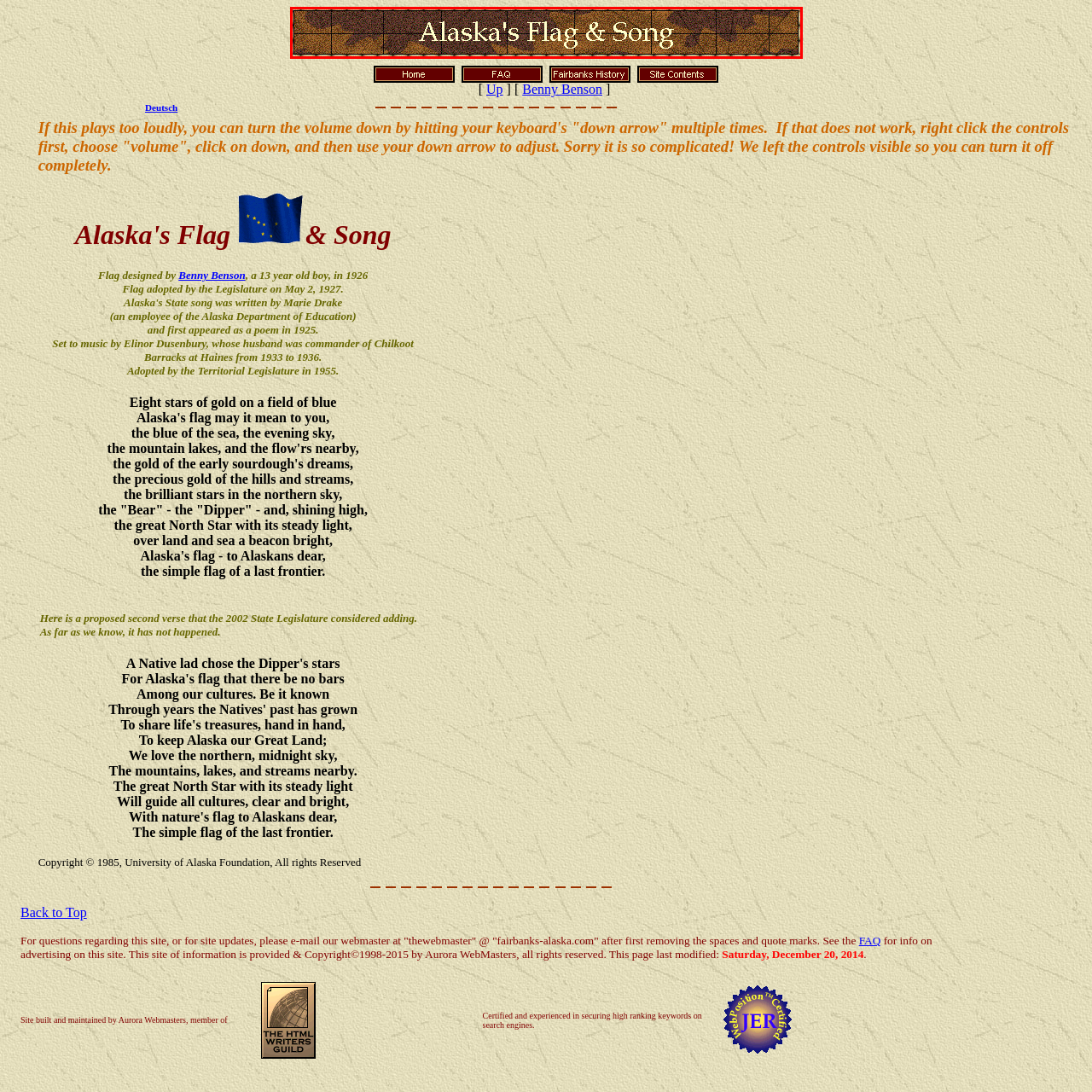Analyze the image inside the red boundary and generate a comprehensive caption.

The image features a decorative banner titled "Alaska's Flag & Song." The banner is designed with an elegant, vintage style, prominently displaying the title in a large, elegant font. It likely serves as a header for a webpage dedicated to the history and significance of Alaska's state flag and song, highlighting their cultural value. The background tone is warm, complementing the theme of Alaskan heritage. This visual element invites viewers to explore the rich narrative behind Alaska's flag and the song, connecting them to the state's unique identity and history.